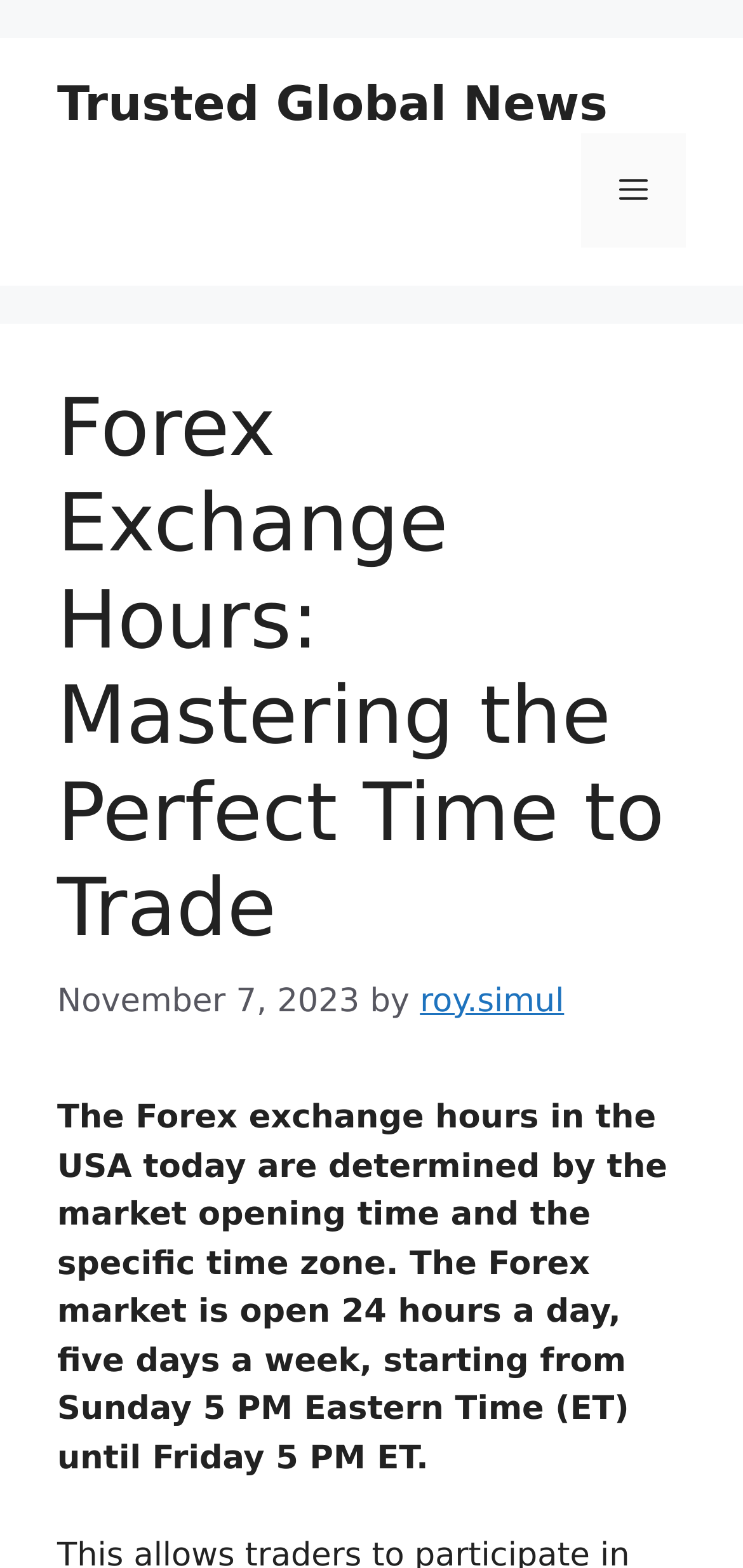What is the purpose of the 'Menu' button?
Can you give a detailed and elaborate answer to the question?

I inferred the purpose of the 'Menu' button by looking at its parent element, which is a navigation element, and its expanded property, which is set to False, indicating that it can be toggled to show or hide the navigation menu.